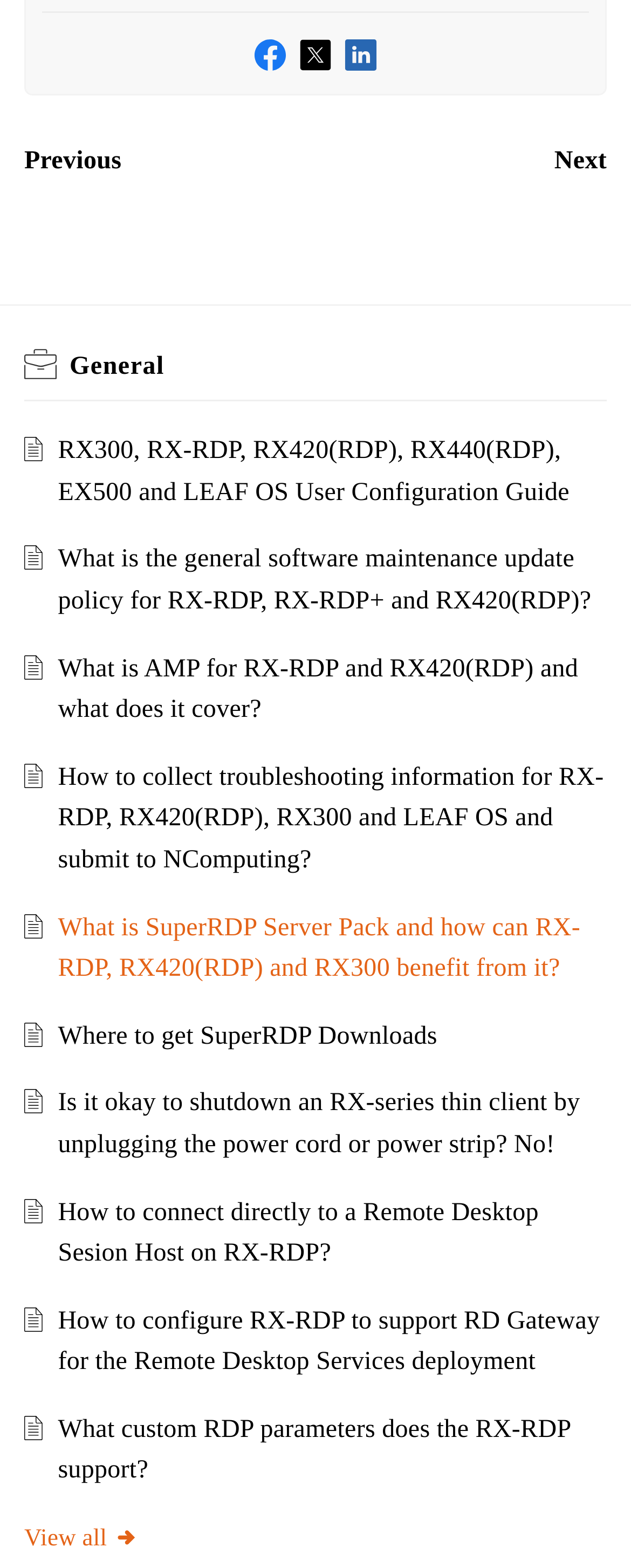Kindly determine the bounding box coordinates for the area that needs to be clicked to execute this instruction: "Go to General".

[0.11, 0.225, 0.26, 0.242]